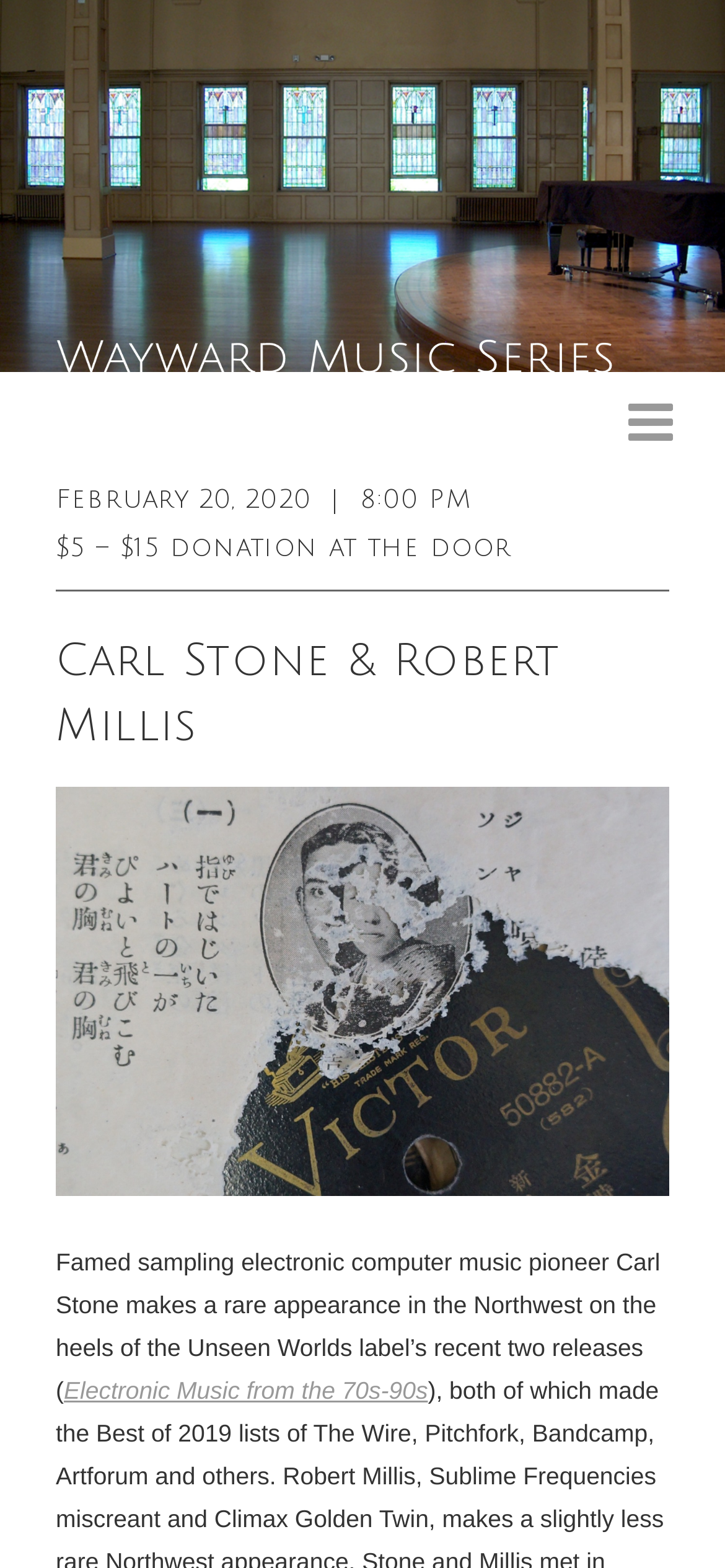Please identify the bounding box coordinates of the element's region that I should click in order to complete the following instruction: "Click on Wayward Music Series". The bounding box coordinates consist of four float numbers between 0 and 1, i.e., [left, top, right, bottom].

[0.077, 0.0, 0.923, 0.237]